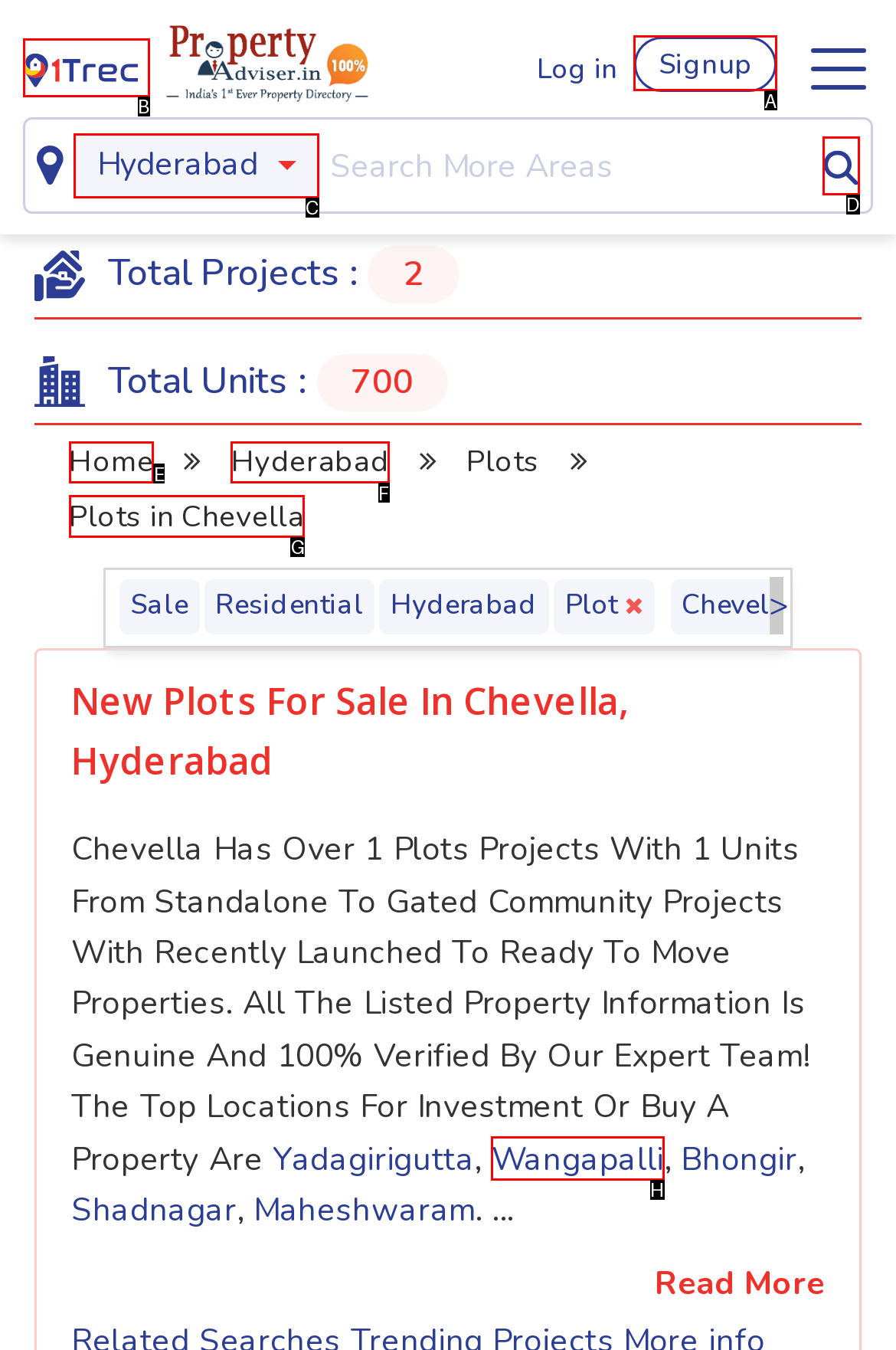Select the correct UI element to complete the task: View plots in Chevella
Please provide the letter of the chosen option.

G